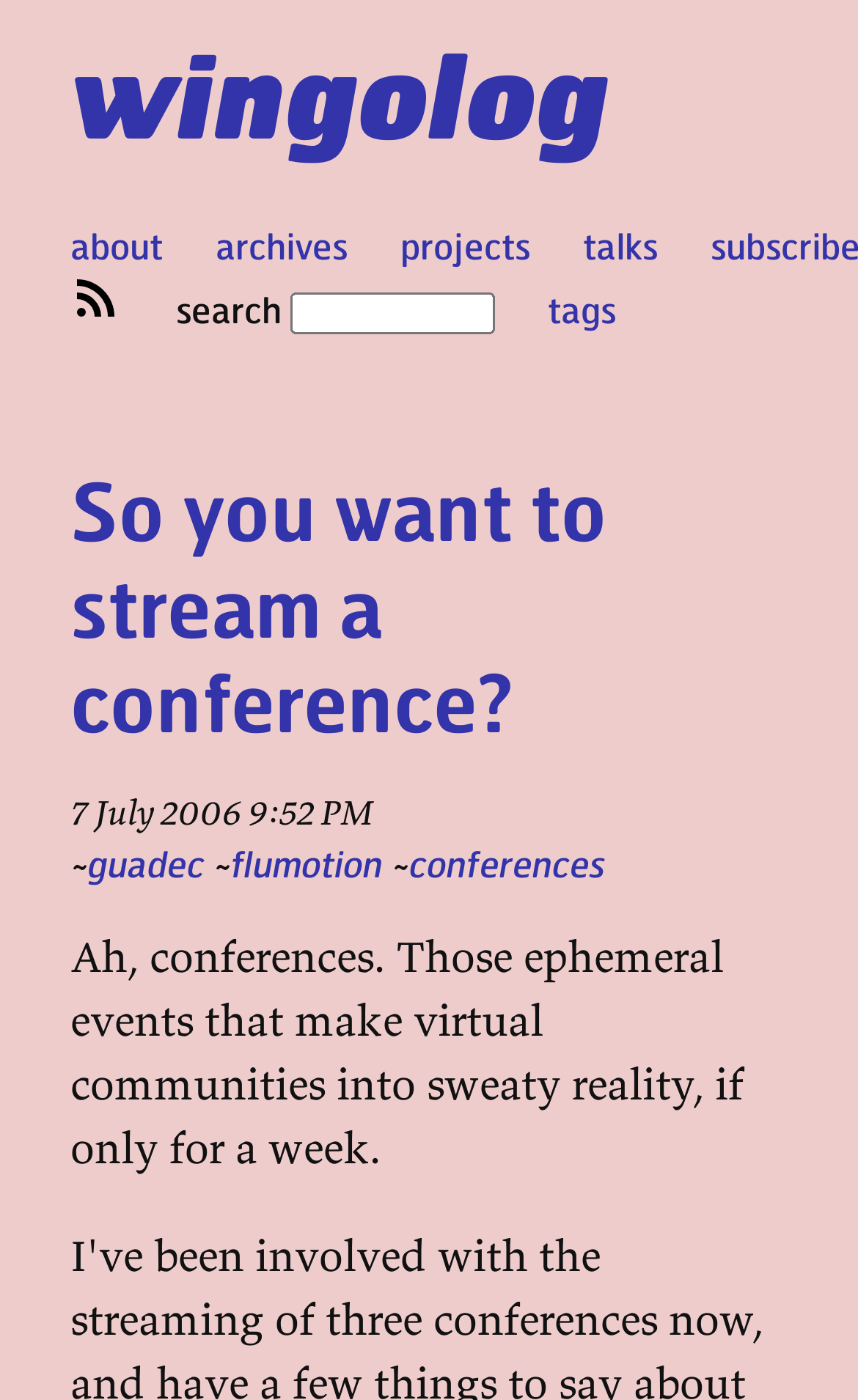What is the website's name? Based on the image, give a response in one word or a short phrase.

wingolog